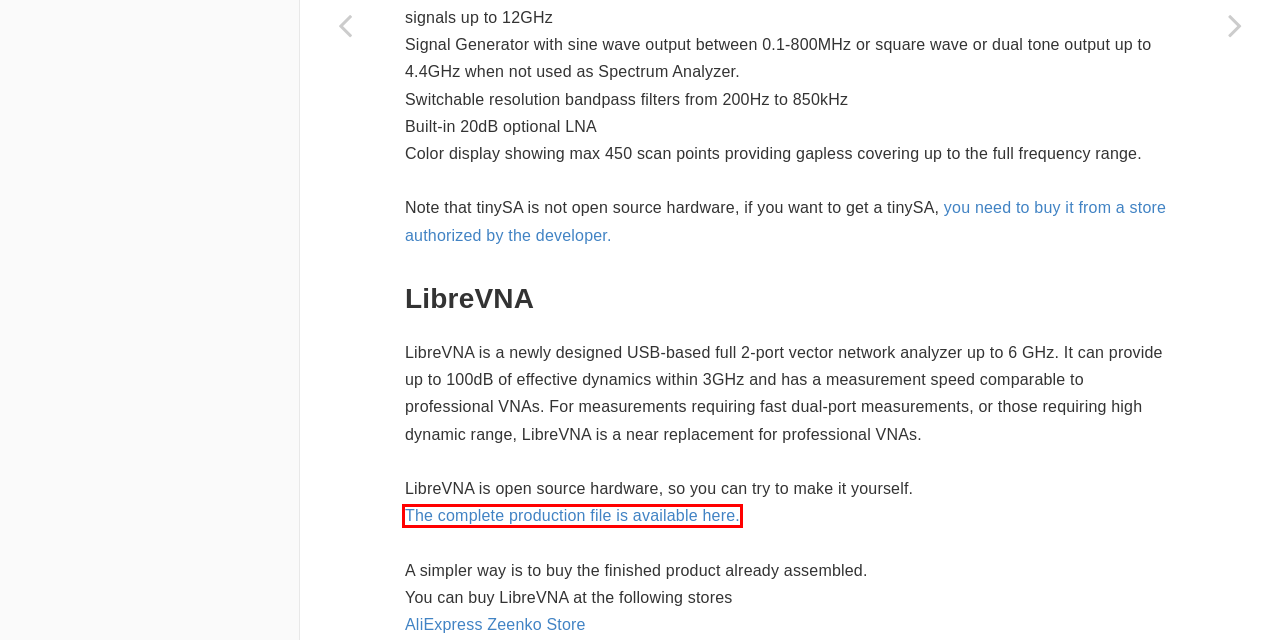Please examine the screenshot provided, which contains a red bounding box around a UI element. Select the webpage description that most accurately describes the new page displayed after clicking the highlighted element. Here are the candidates:
A. Start measurement | NanoVNA
B. LibreVNA/Hardware at master · jankae/LibreVNA · GitHub
C. NanoVNASaver | NanoVNA
D. LibreVNA 2 ports full VNA 100kHz - 6GHz
E. About NanoVNA | NanoVNA
F. Wiki & User group | NanoVNA
G. NanoVNA-Web-Client / WebApp | NanoVNA
H. Upgrade NanoVNA use DFU | NanoVNA

B